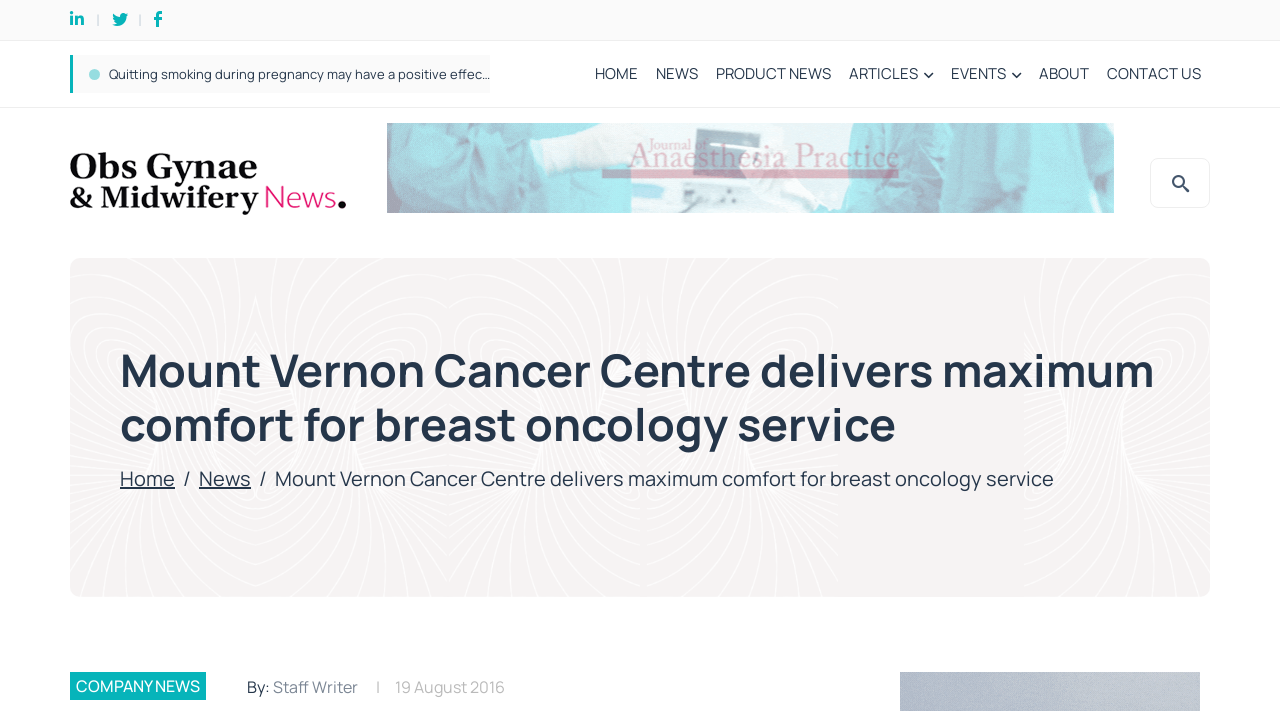How many main navigation links are there?
Based on the image, give a one-word or short phrase answer.

7